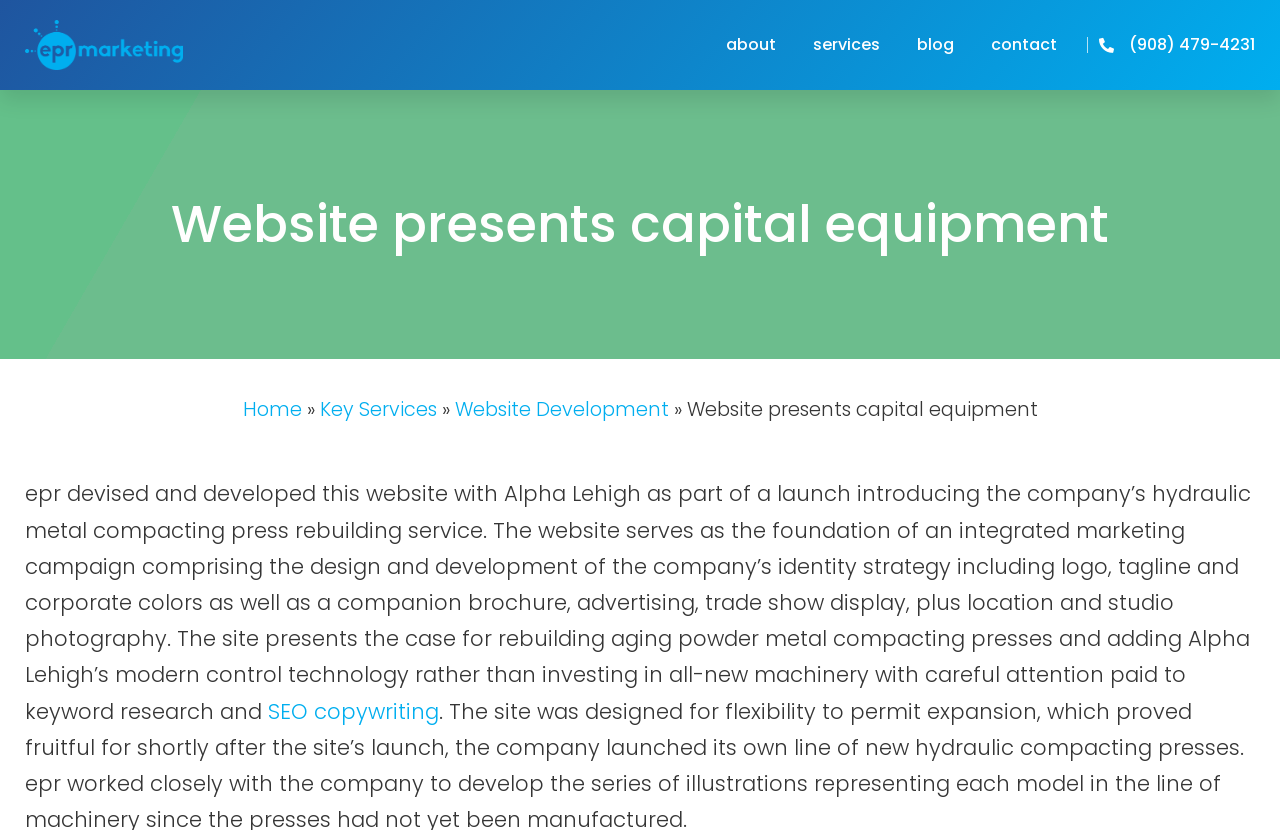Please find the bounding box coordinates of the clickable region needed to complete the following instruction: "go to about page". The bounding box coordinates must consist of four float numbers between 0 and 1, i.e., [left, top, right, bottom].

[0.568, 0.0, 0.607, 0.108]